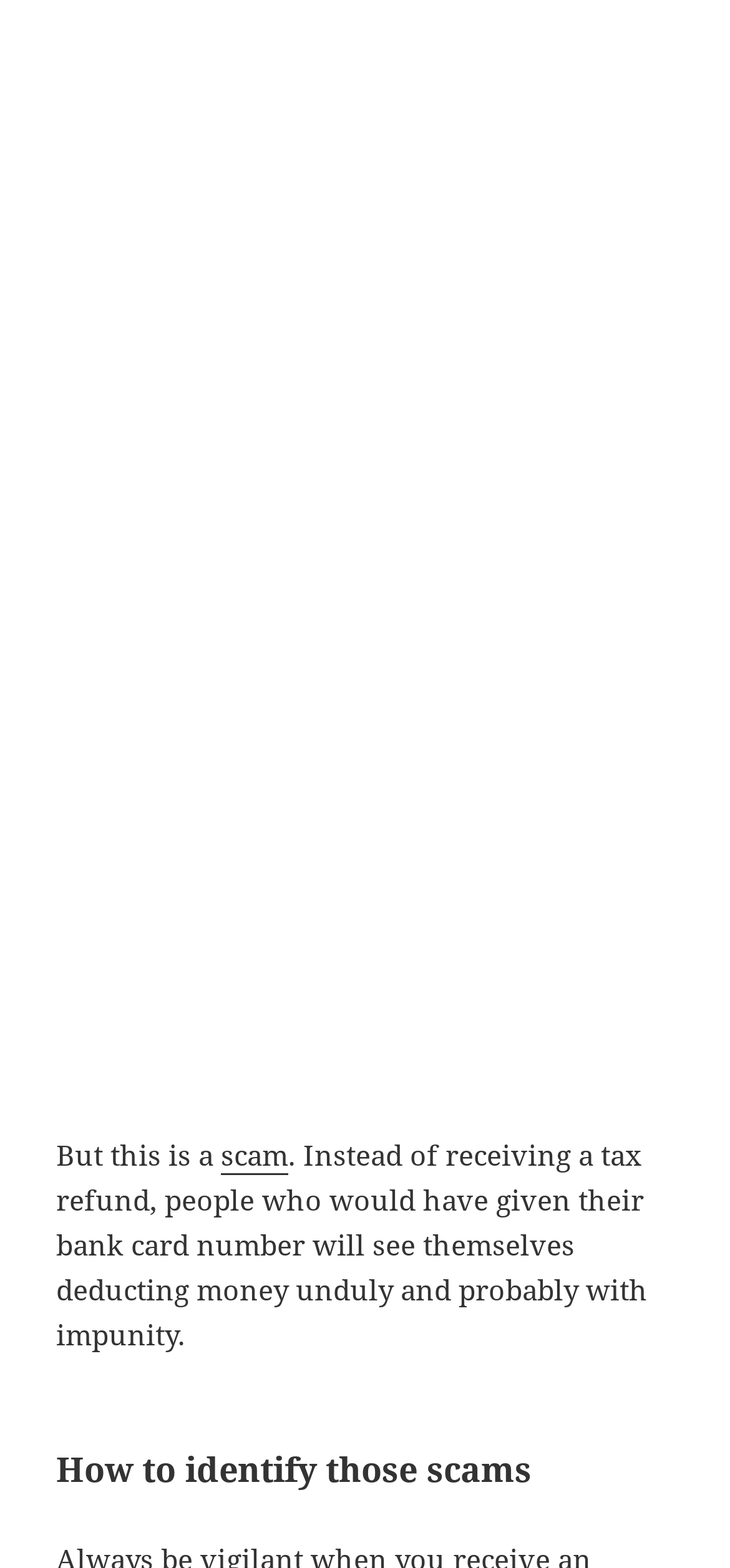How many links are on the webpage?
Look at the image and respond with a one-word or short phrase answer.

4